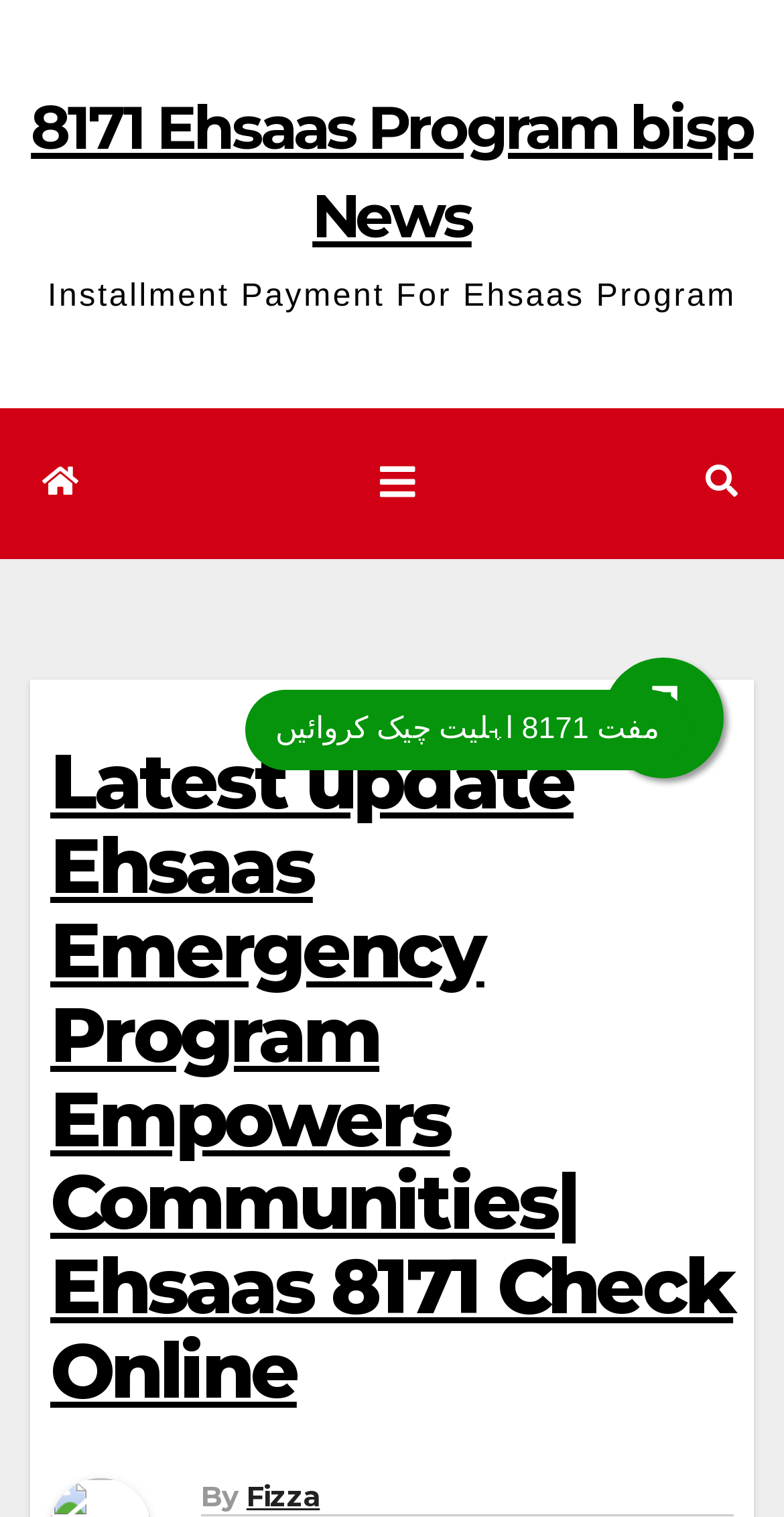What is the name of the program mentioned?
Please provide a comprehensive answer based on the details in the screenshot.

The name of the program mentioned is Ehsaas Program, which is evident from the link '8171 Ehsaas Program bisp News' and the text 'Installment Payment For Ehsaas Program'.